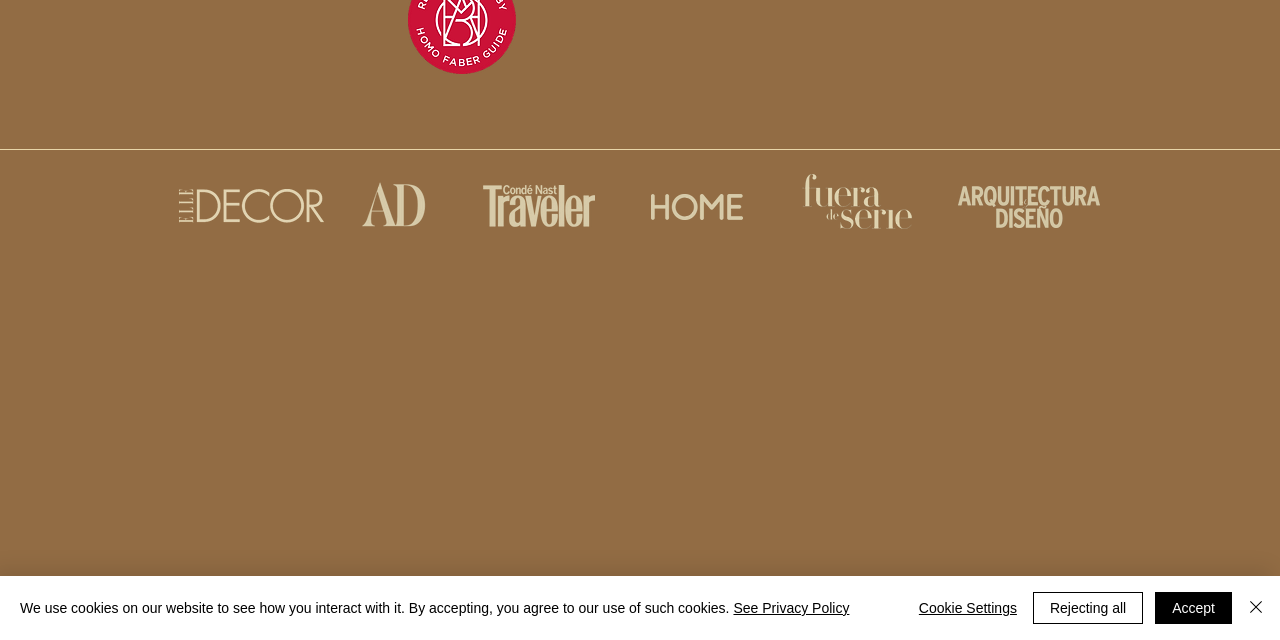Using the webpage screenshot, find the UI element described by See Privacy Policy. Provide the bounding box coordinates in the format (top-left x, top-left y, bottom-right x, bottom-right y), ensuring all values are floating point numbers between 0 and 1.

[0.573, 0.937, 0.664, 0.962]